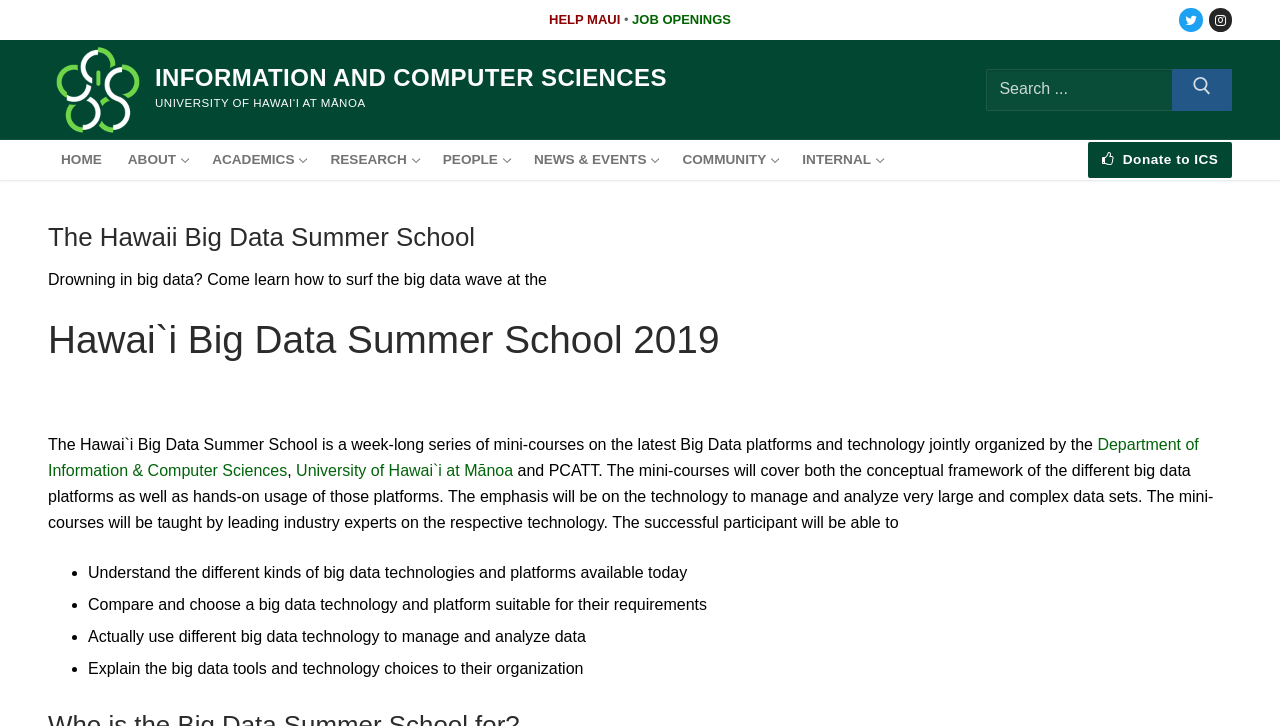What is the name of the summer school?
Refer to the image and provide a detailed answer to the question.

I found the answer by looking at the heading 'The Hawaii Big Data Summer School' which is located at the top of the webpage, indicating that it is the main title of the webpage.